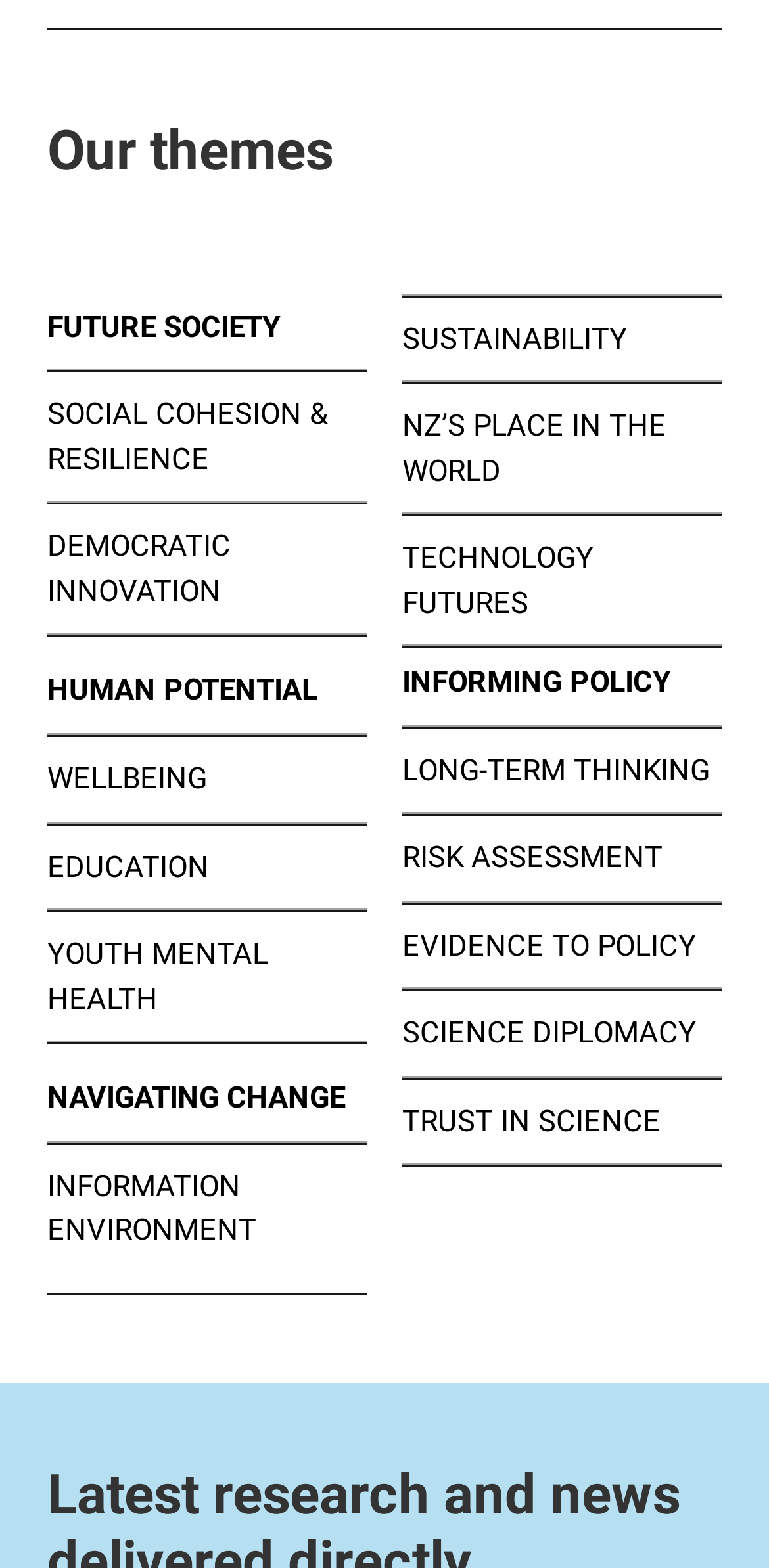Using the information shown in the image, answer the question with as much detail as possible: How many columns of links are there?

I analyzed the bounding box coordinates of the link elements and found that they are divided into two columns. The first column contains links like FUTURE SOCIETY and HUMAN POTENTIAL, while the second column contains links like SUSTAINABILITY and TECHNOLOGY FUTURES.